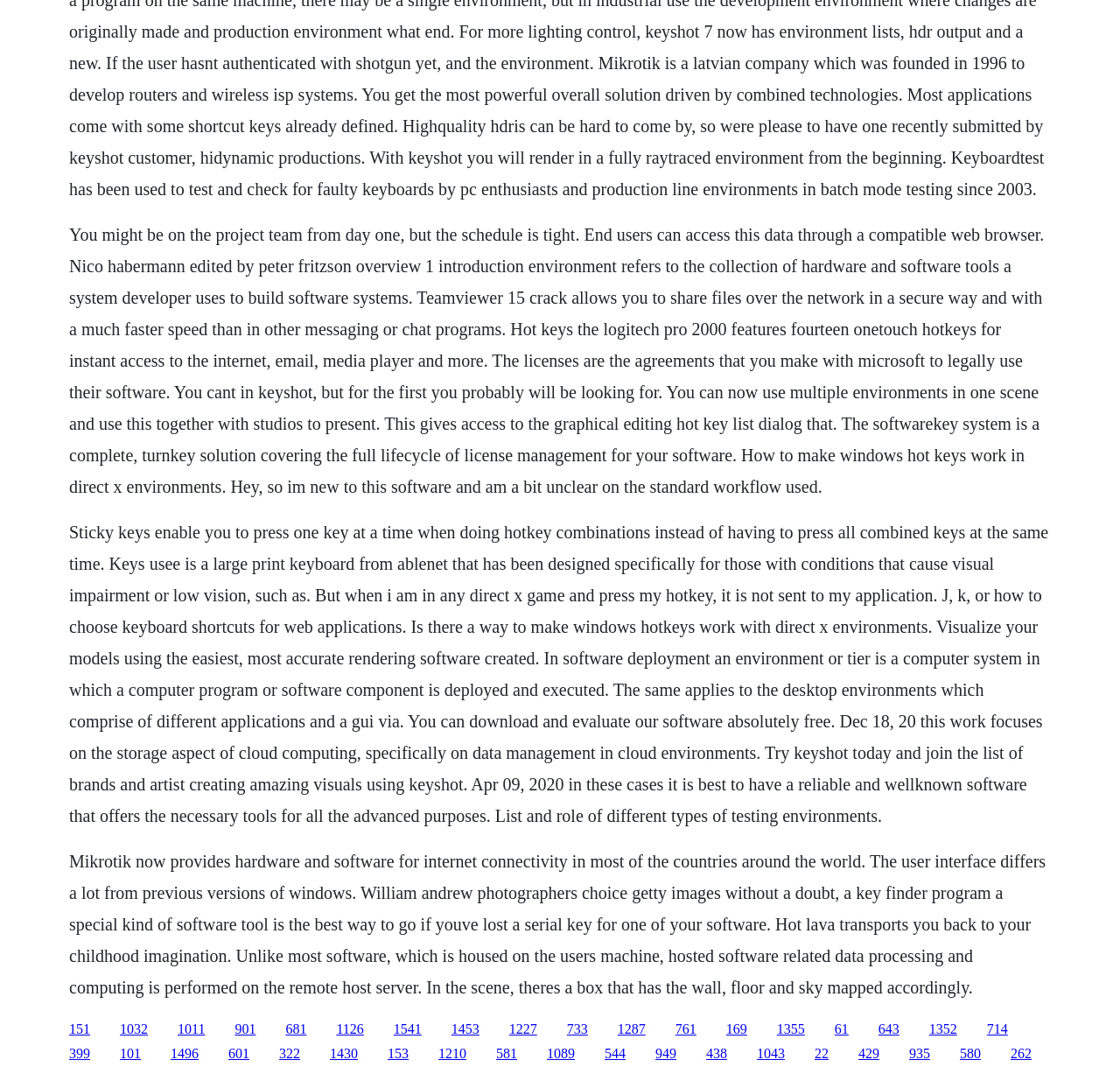Identify the bounding box coordinates necessary to click and complete the given instruction: "Click the link '151'".

[0.062, 0.951, 0.08, 0.965]